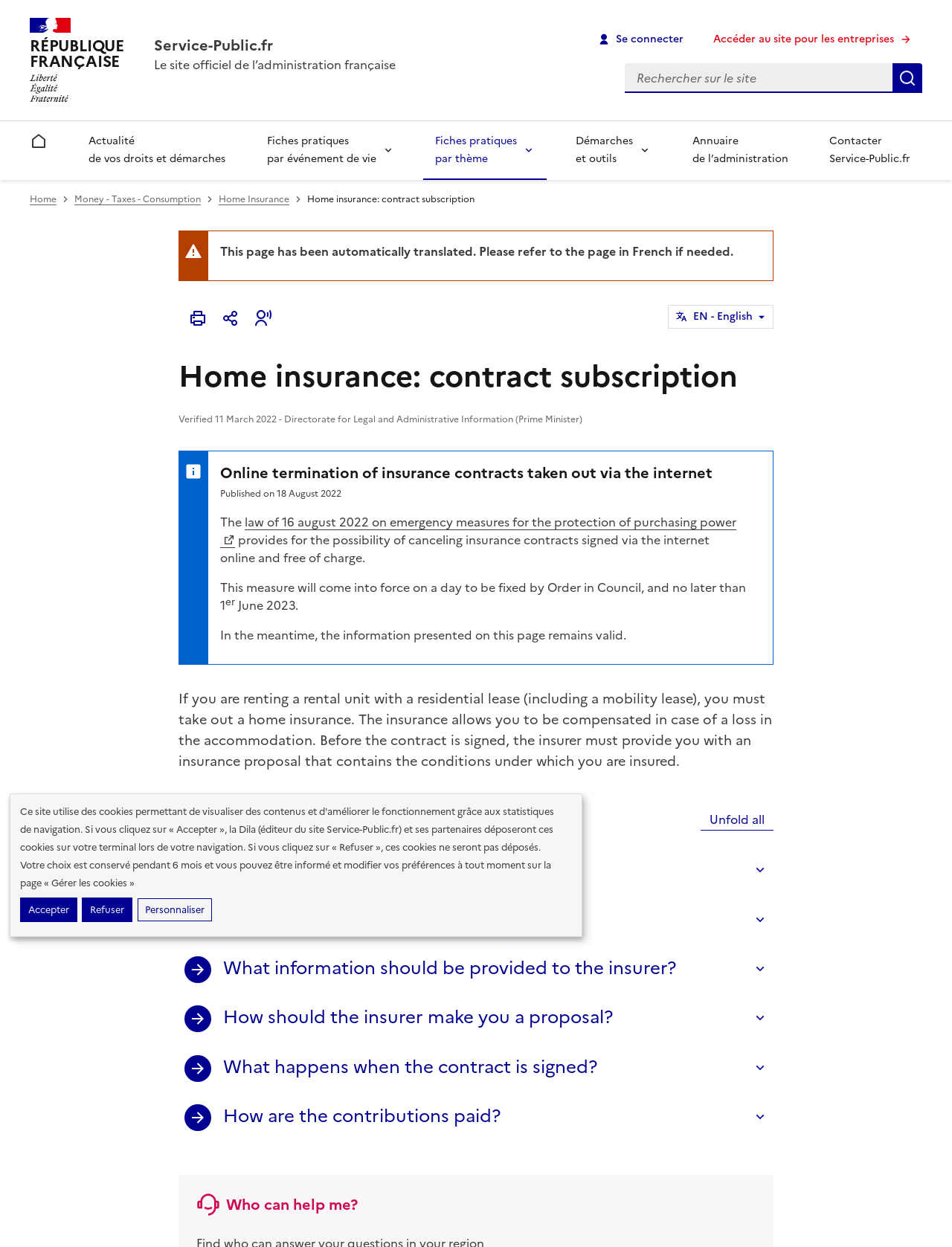Using the webpage screenshot, find the UI element described by title="Print". Provide the bounding box coordinates in the format (top-left x, top-left y, bottom-right x, bottom-right y), ensuring all values are floating point numbers between 0 and 1.

[0.194, 0.245, 0.222, 0.266]